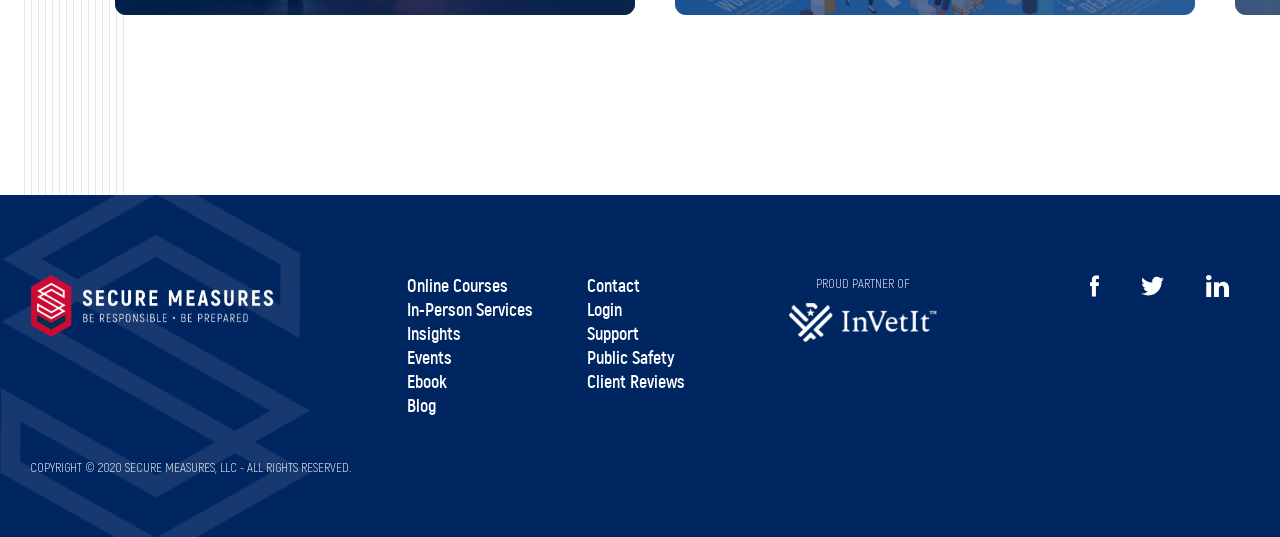Using the elements shown in the image, answer the question comprehensively: What is the partner organization mentioned on the webpage?

I found the partner organization mentioned on the webpage, which is 'PROUD PARTNER OF', accompanied by an image, but the specific partner organization is not specified.